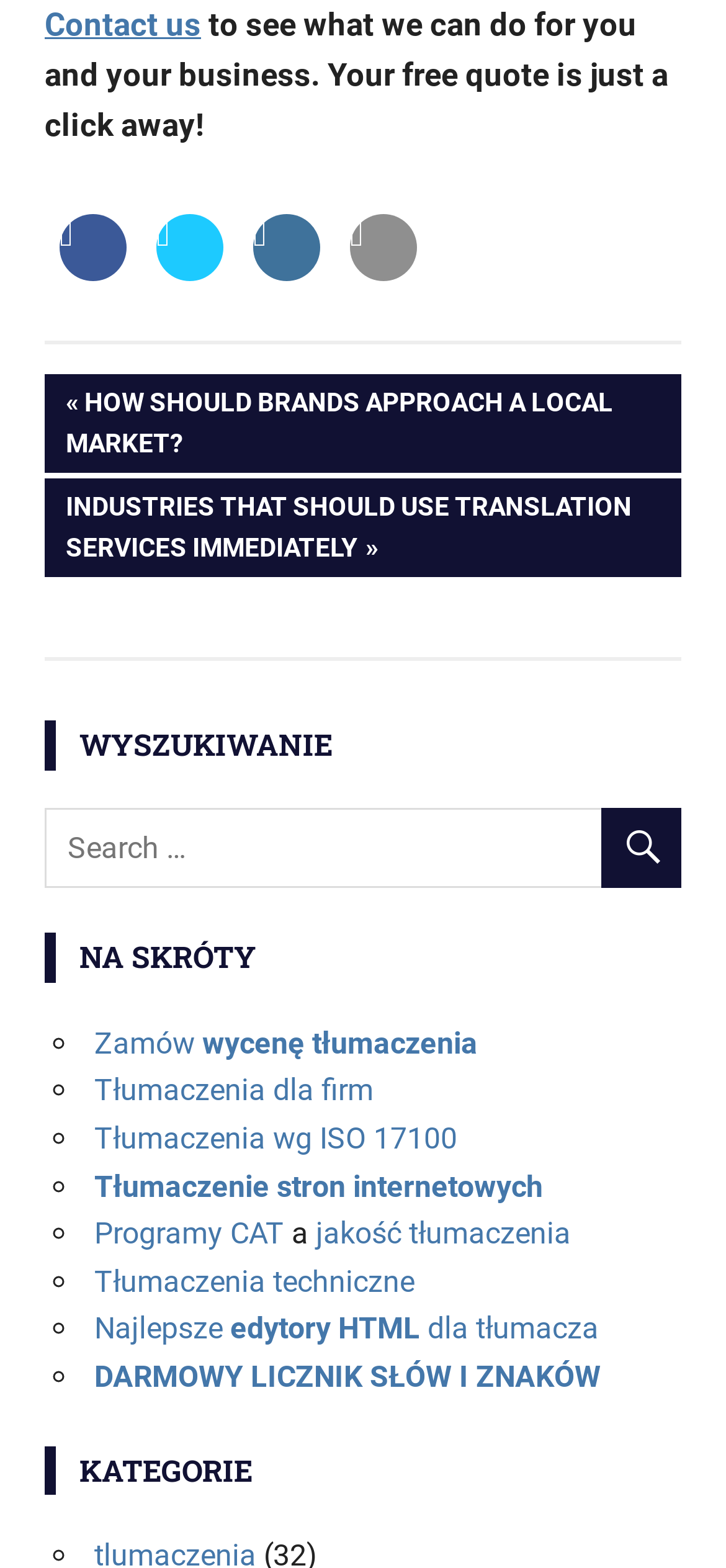Bounding box coordinates must be specified in the format (top-left x, top-left y, bottom-right x, bottom-right y). All values should be floating point numbers between 0 and 1. What are the bounding box coordinates of the UI element described as: beverage

None